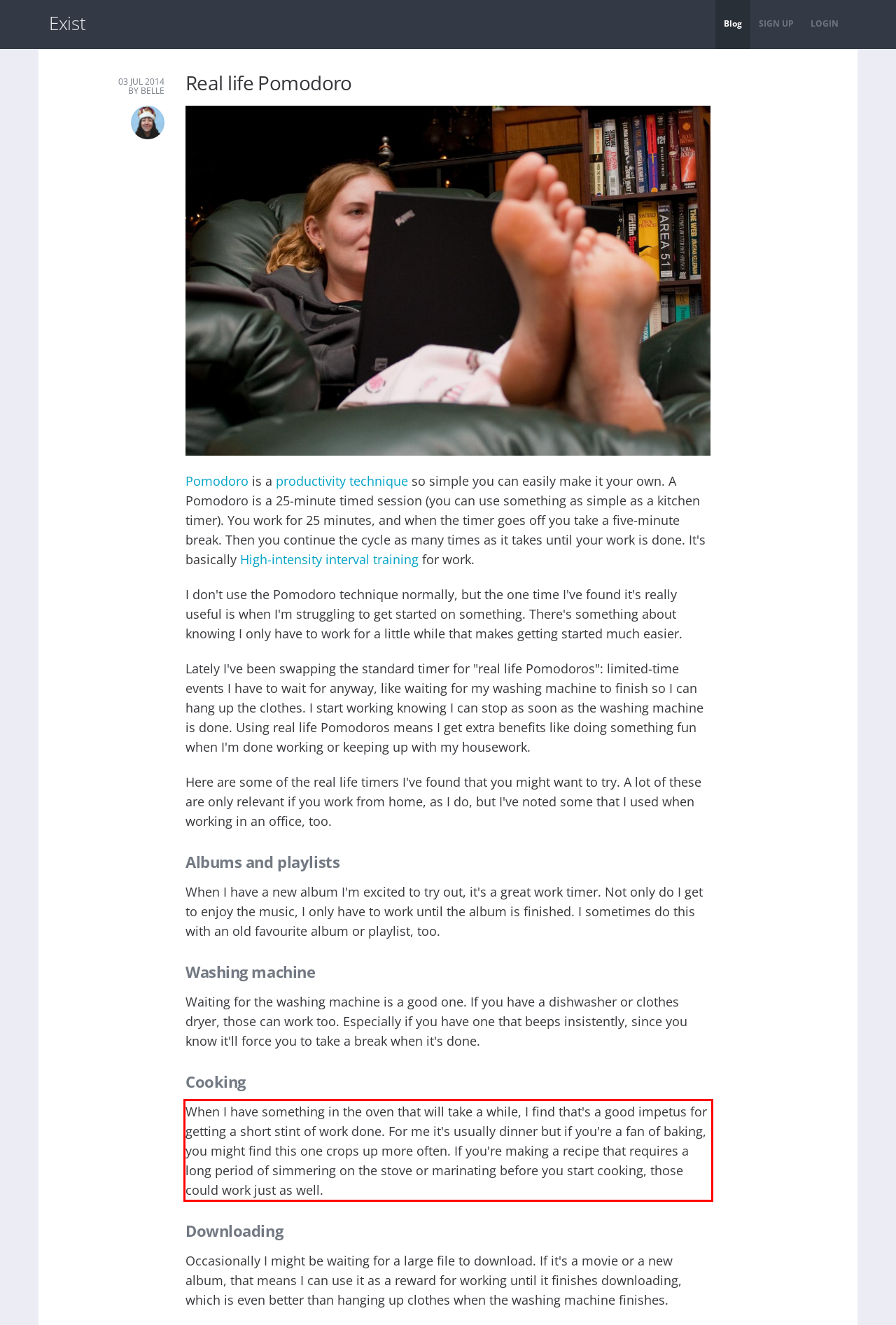Analyze the red bounding box in the provided webpage screenshot and generate the text content contained within.

When I have something in the oven that will take a while, I find that's a good impetus for getting a short stint of work done. For me it's usually dinner but if you're a fan of baking, you might find this one crops up more often. If you're making a recipe that requires a long period of simmering on the stove or marinating before you start cooking, those could work just as well.